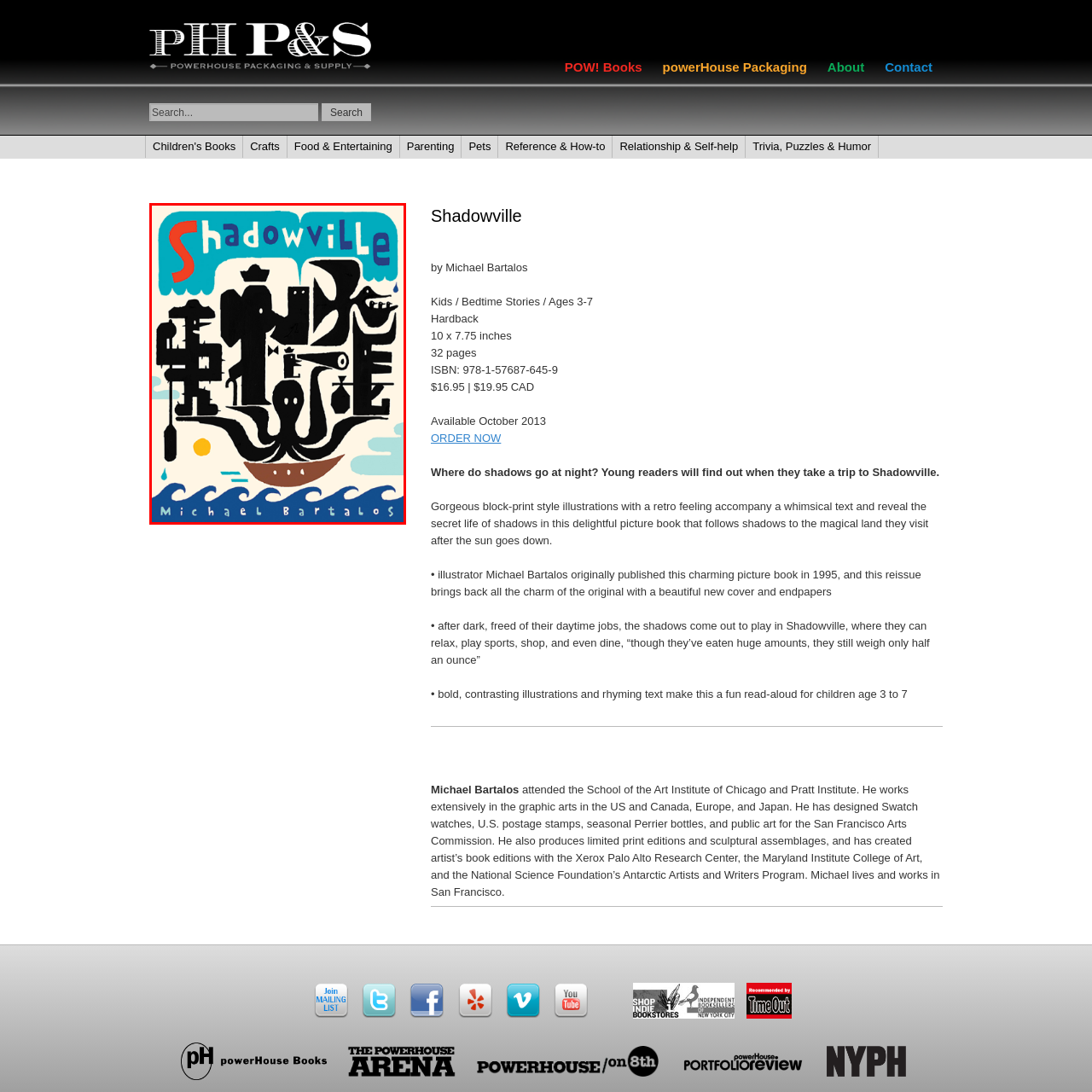Describe the features and objects visible in the red-framed section of the image in detail.

The image features the cover of the children's book "Shadowville," written and illustrated by Michael Bartalos. The artwork showcases a whimsical and colorful design, blending playful shapes and figures that evoke a sense of mystery and magic associated with shadows. The title "Shadowville" is prominently displayed in bold, playful typography at the top, with the name of the author, Michael Bartalos, positioned at the bottom. The illustration includes various abstract forms, hinting at enchanting characters and a fantastical underwater scene, likely reflecting the book's theme of exploring the secret lives of shadows. This delightful cover is aimed at engaging young readers aged 3-7, inviting them into a world of bedtime stories filled with imagination and adventure.